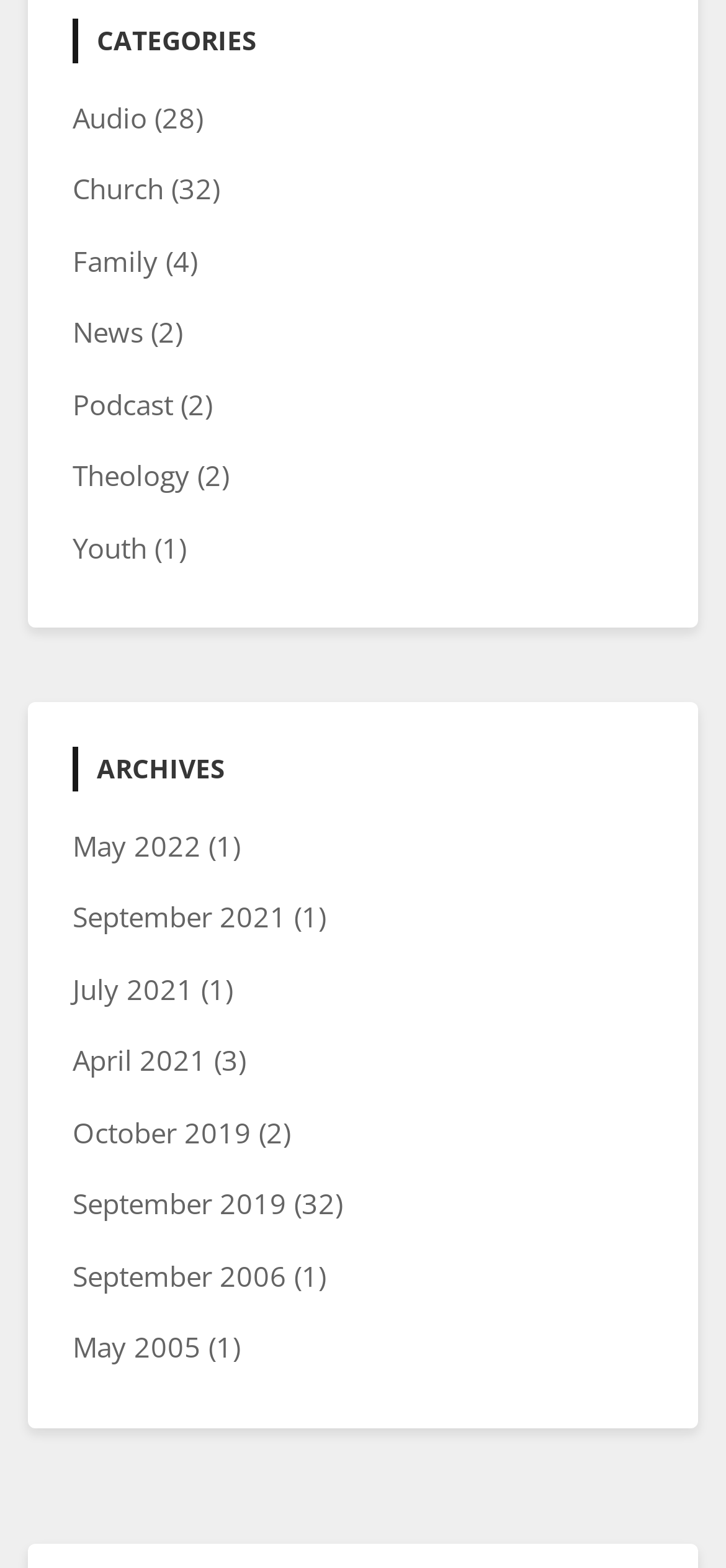Given the element description "Audio" in the screenshot, predict the bounding box coordinates of that UI element.

[0.1, 0.063, 0.203, 0.086]